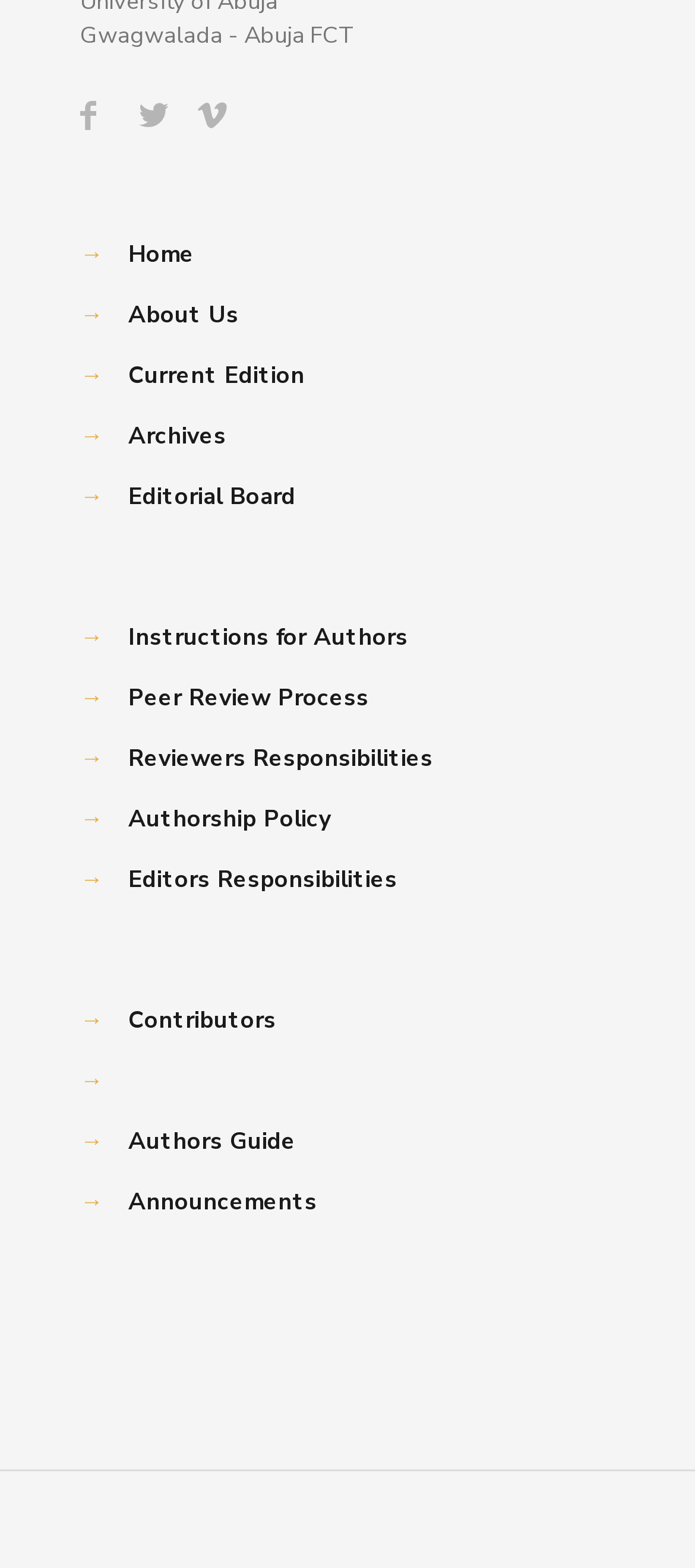What is the location mentioned at the top?
Look at the image and provide a detailed response to the question.

The location is mentioned at the top of the webpage, which is 'Gwagwalada - Abuja FCT', indicating that the webpage is related to this location.